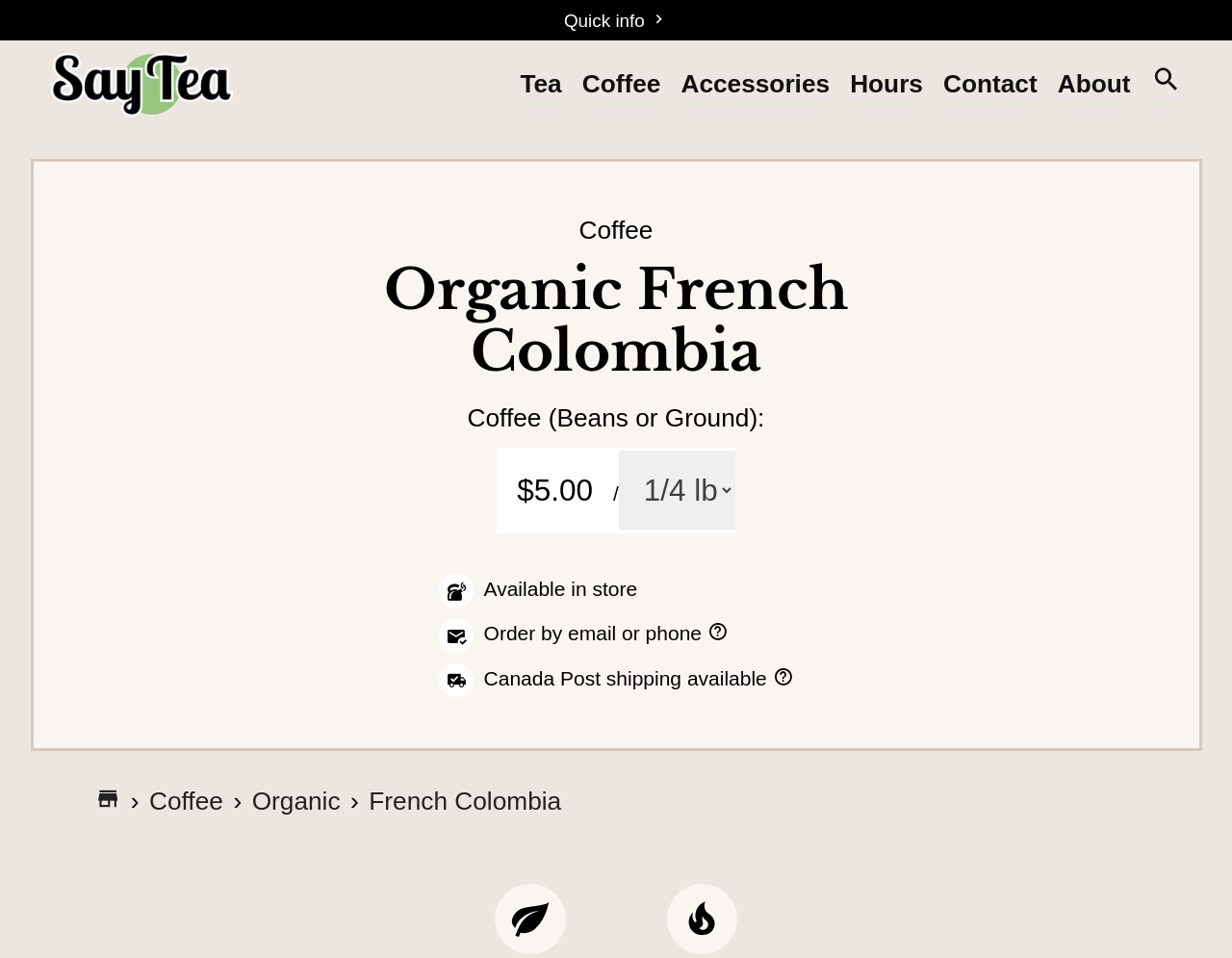Identify the bounding box coordinates of the clickable region required to complete the instruction: "Visit the 'HasenChat Music – Free Music Stream' page". The coordinates should be given as four float numbers within the range of 0 and 1, i.e., [left, top, right, bottom].

None